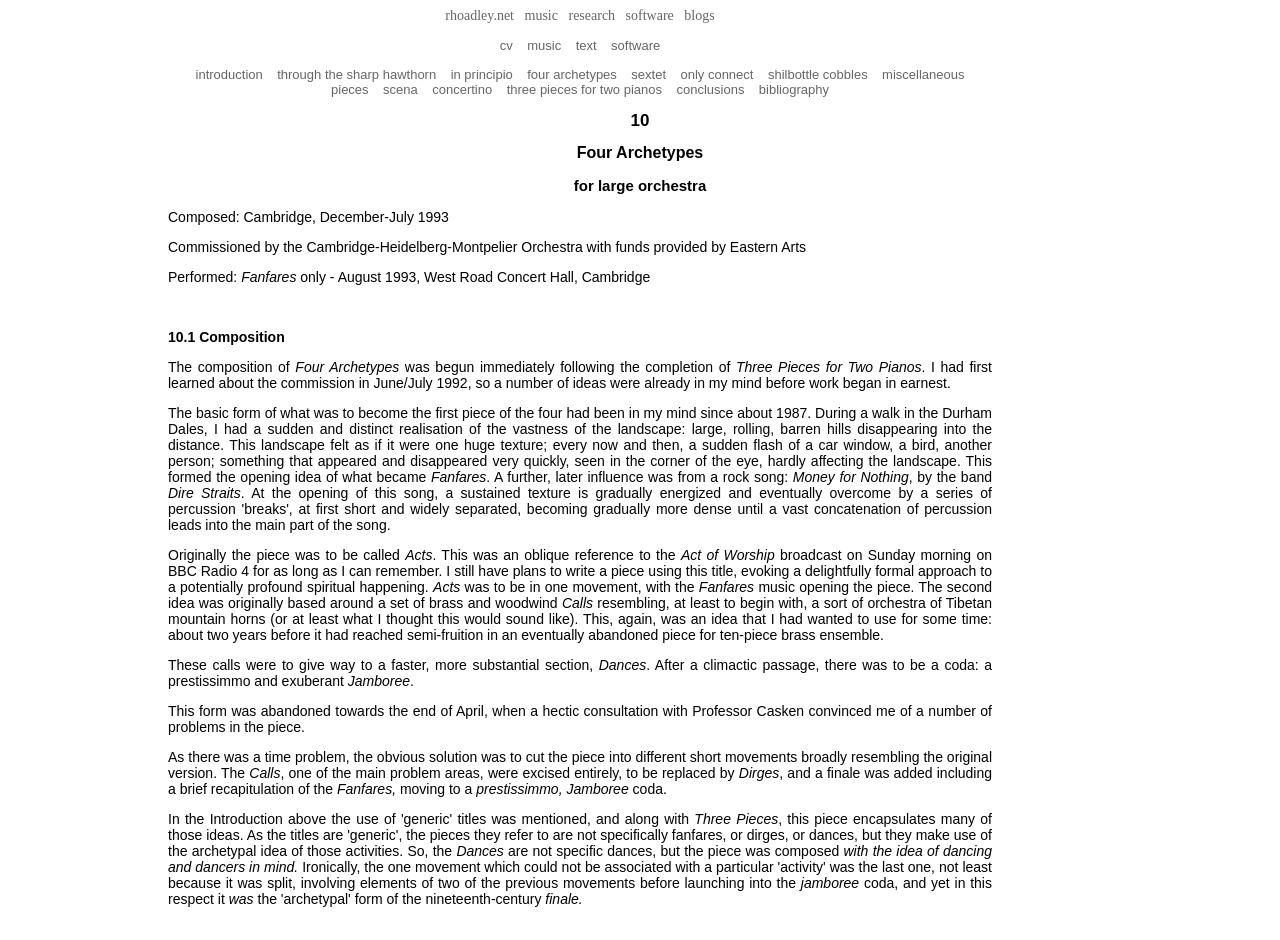Please locate the bounding box coordinates of the region I need to click to follow this instruction: "read introduction".

[0.153, 0.071, 0.205, 0.087]